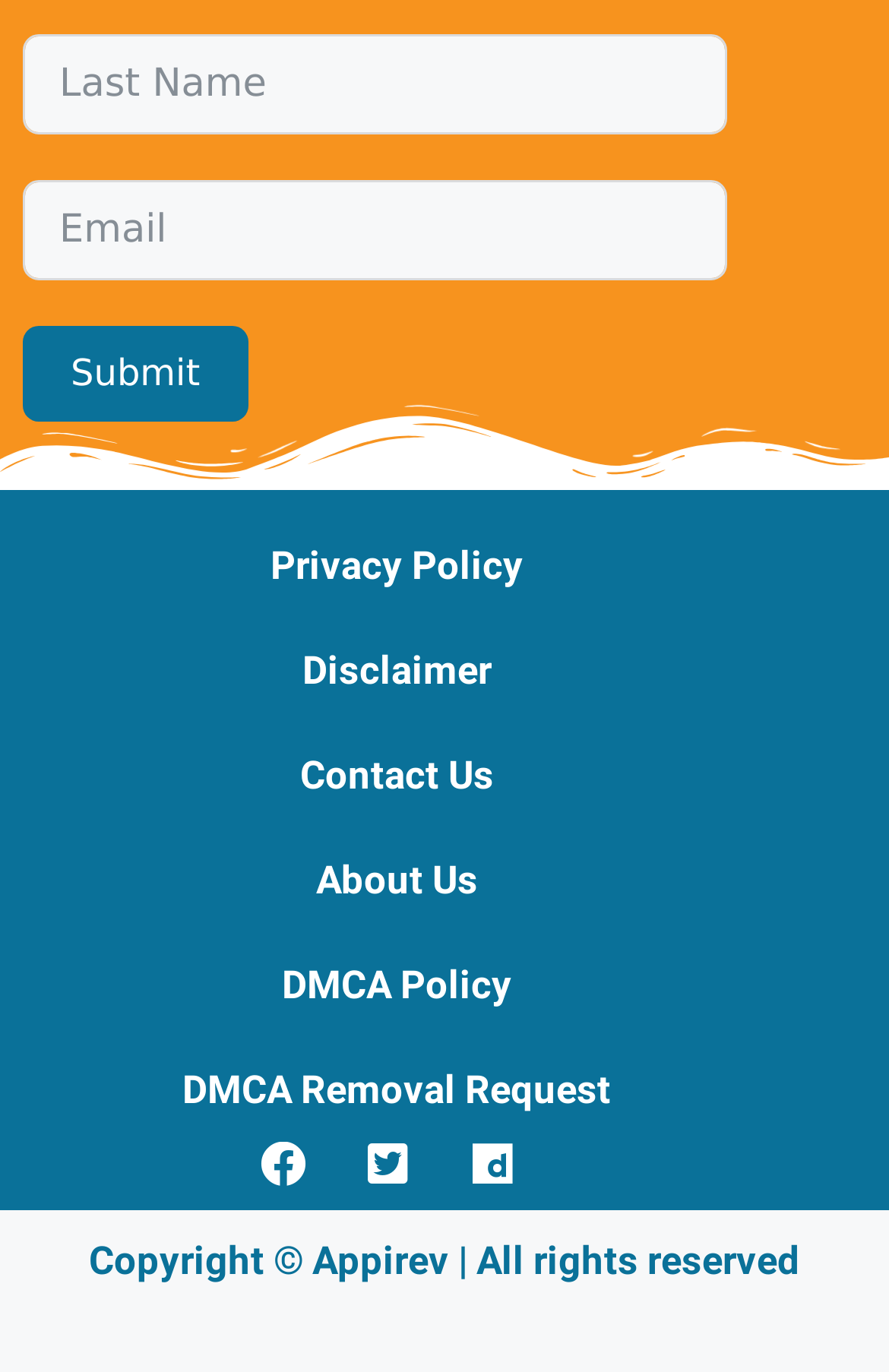What is the copyright information?
Answer the question with a thorough and detailed explanation.

I found the StaticText element with the text 'Copyright © Appirev | All rights reserved' at the bottom of the page, which indicates the copyright information.